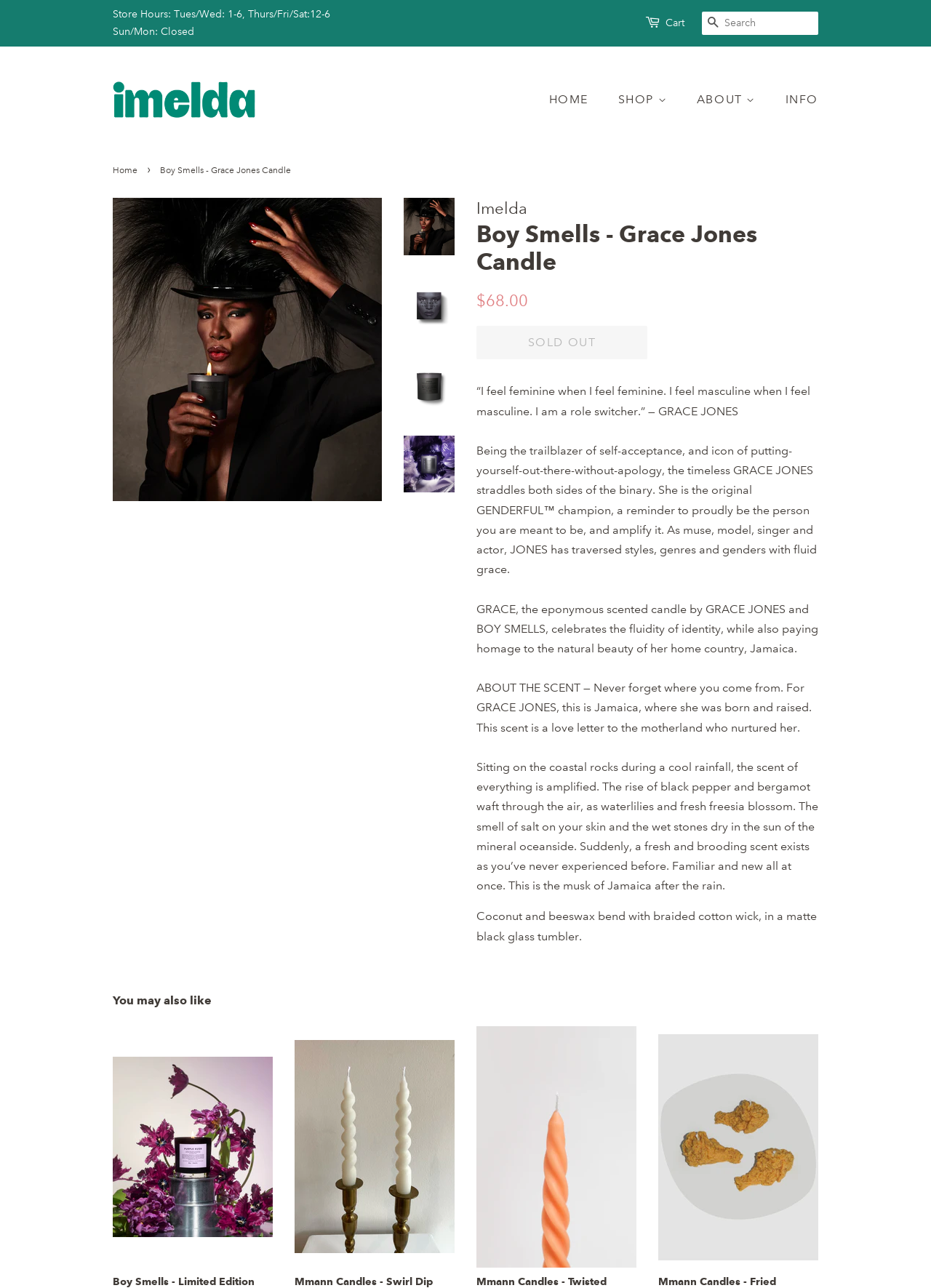What is the price of the candle?
Use the image to answer the question with a single word or phrase.

$68.00